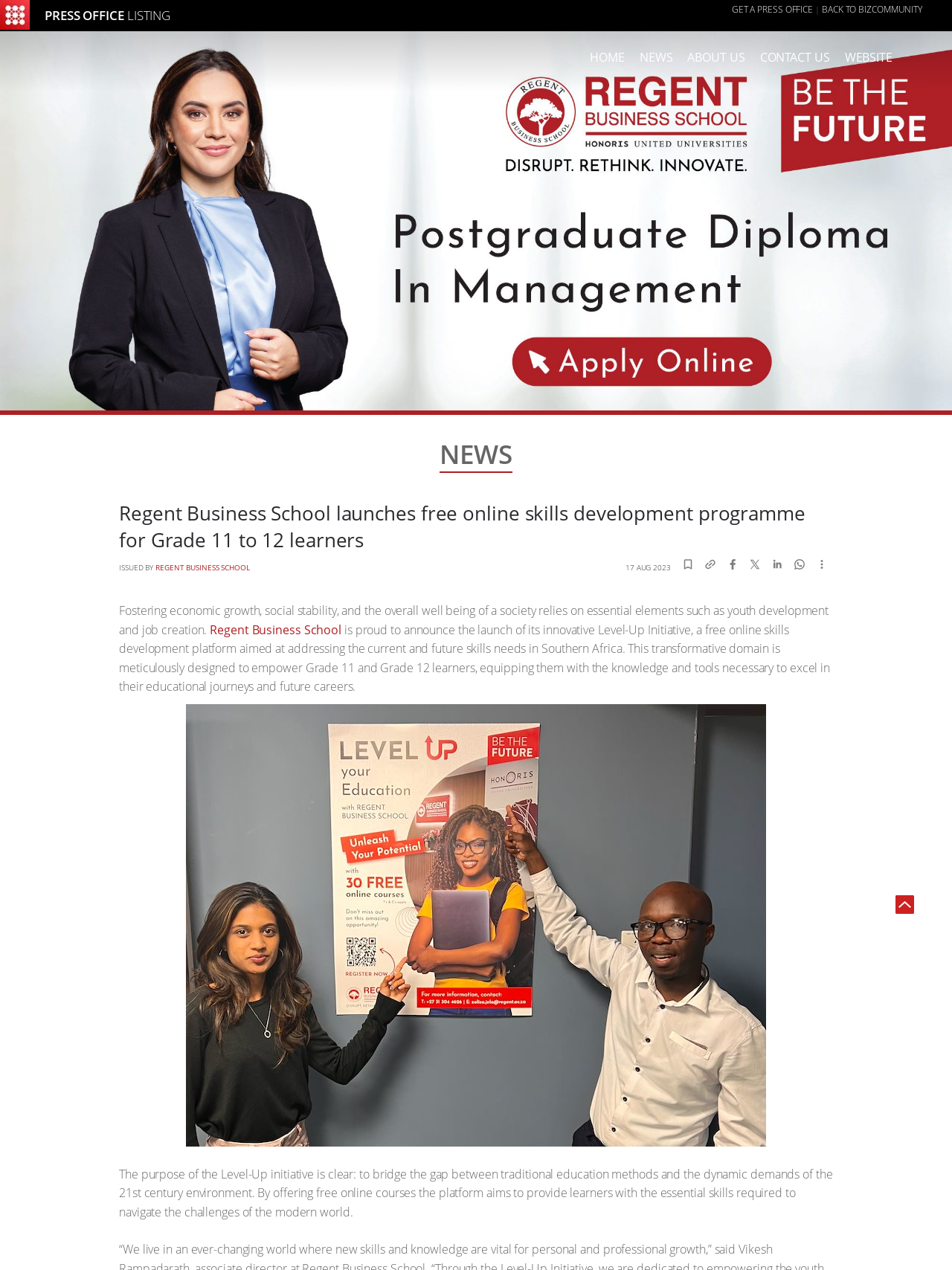Please pinpoint the bounding box coordinates for the region I should click to adhere to this instruction: "Click on the 'Regent Business School' link".

[0.22, 0.489, 0.359, 0.502]